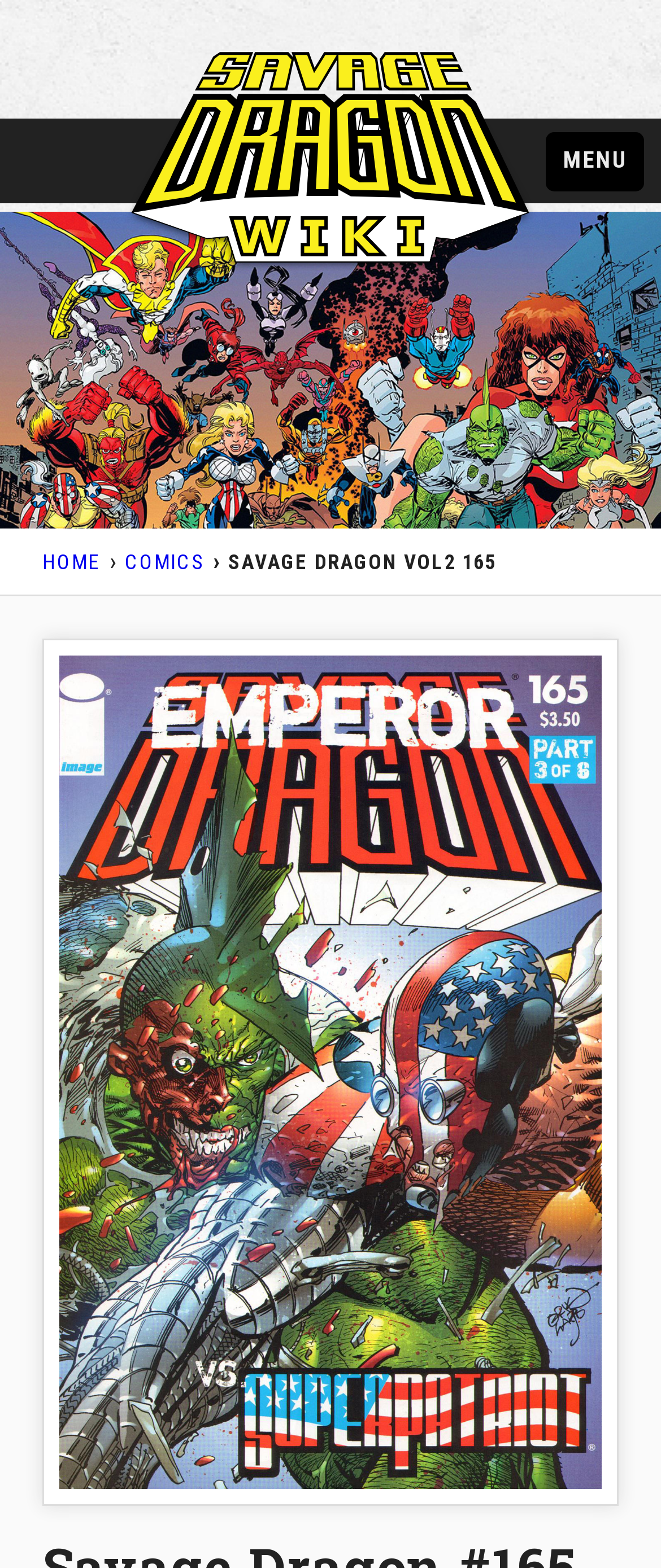Provide a brief response in the form of a single word or phrase:
What is the logo image above the cover image?

Logo Savage Dragon